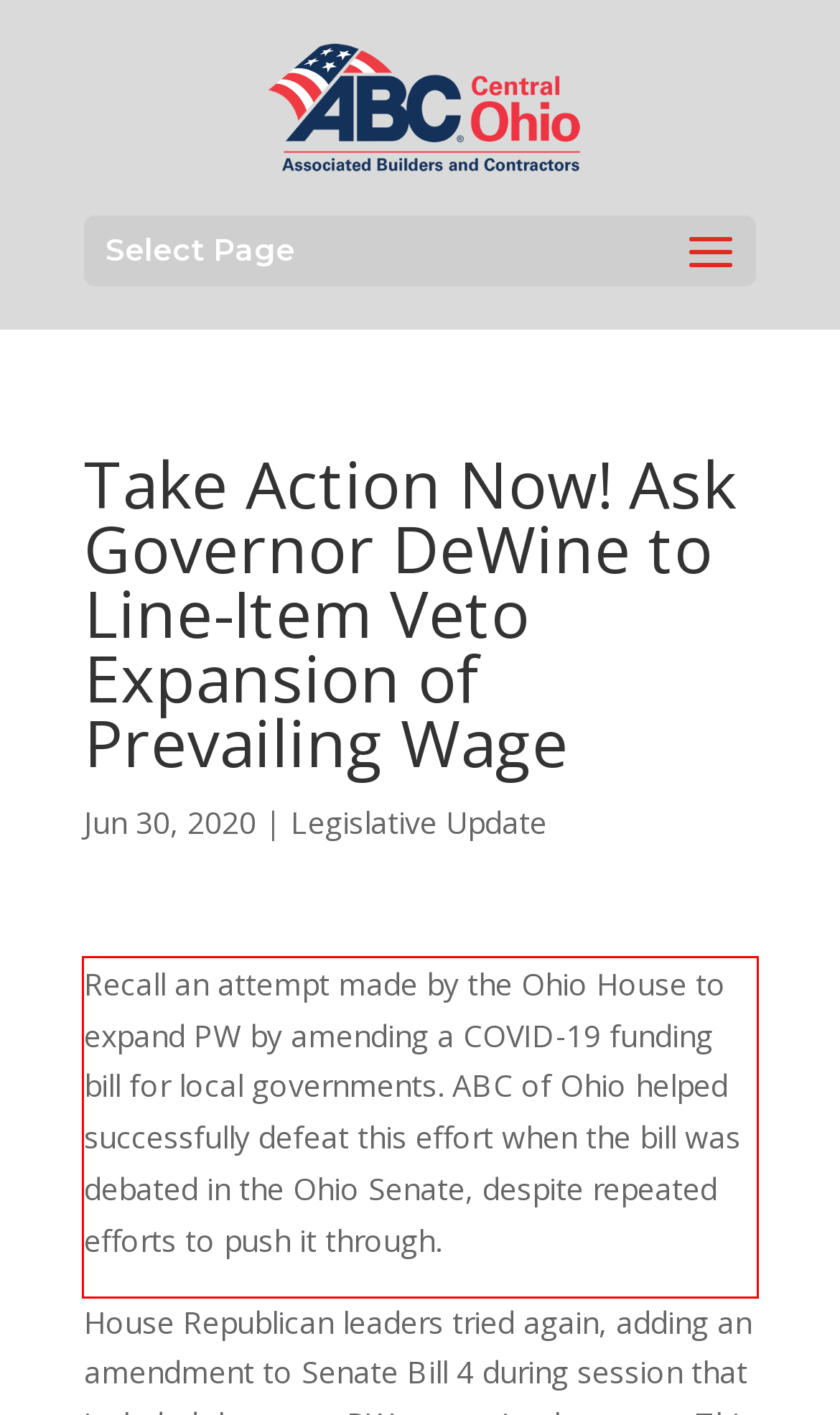Look at the provided screenshot of the webpage and perform OCR on the text within the red bounding box.

Recall an attempt made by the Ohio House to expand PW by amending a COVID-19 funding bill for local governments. ABC of Ohio helped successfully defeat this effort when the bill was debated in the Ohio Senate, despite repeated efforts to push it through.